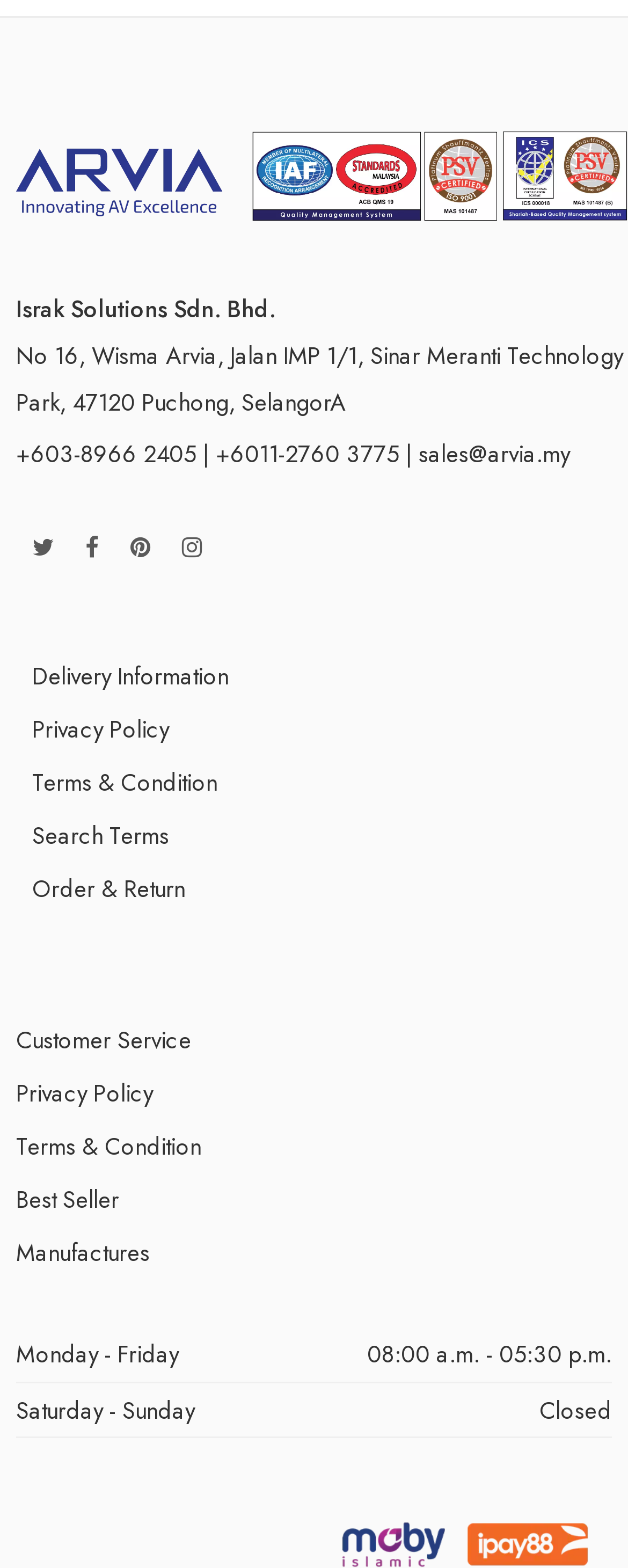What are the social media links available?
Could you answer the question in a detailed manner, providing as much information as possible?

The social media links can be found in the top section of the webpage, where four link elements are present, represented by icons '', '', '', and ''.